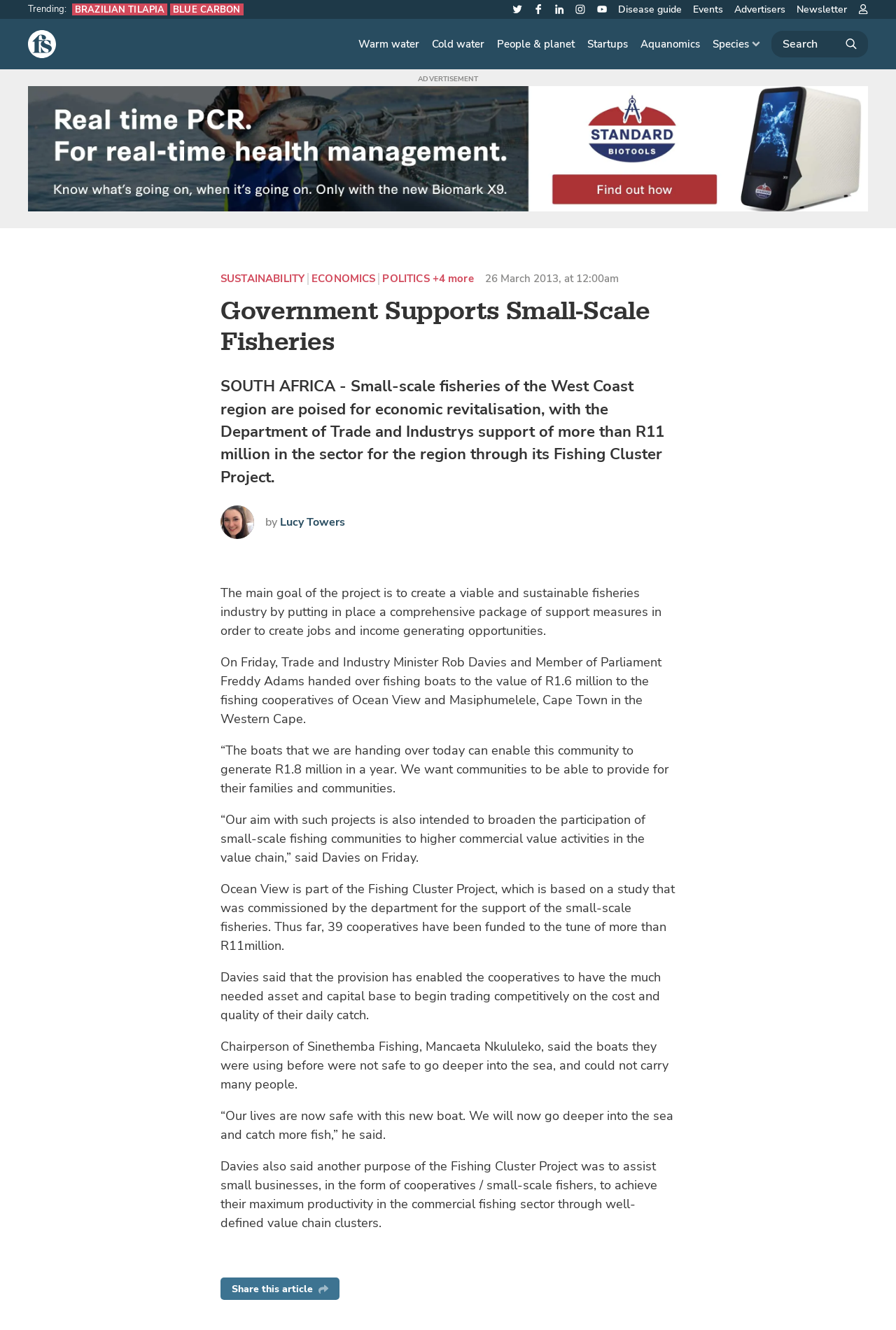Determine the heading of the webpage and extract its text content.

Government Supports Small-Scale Fisheries